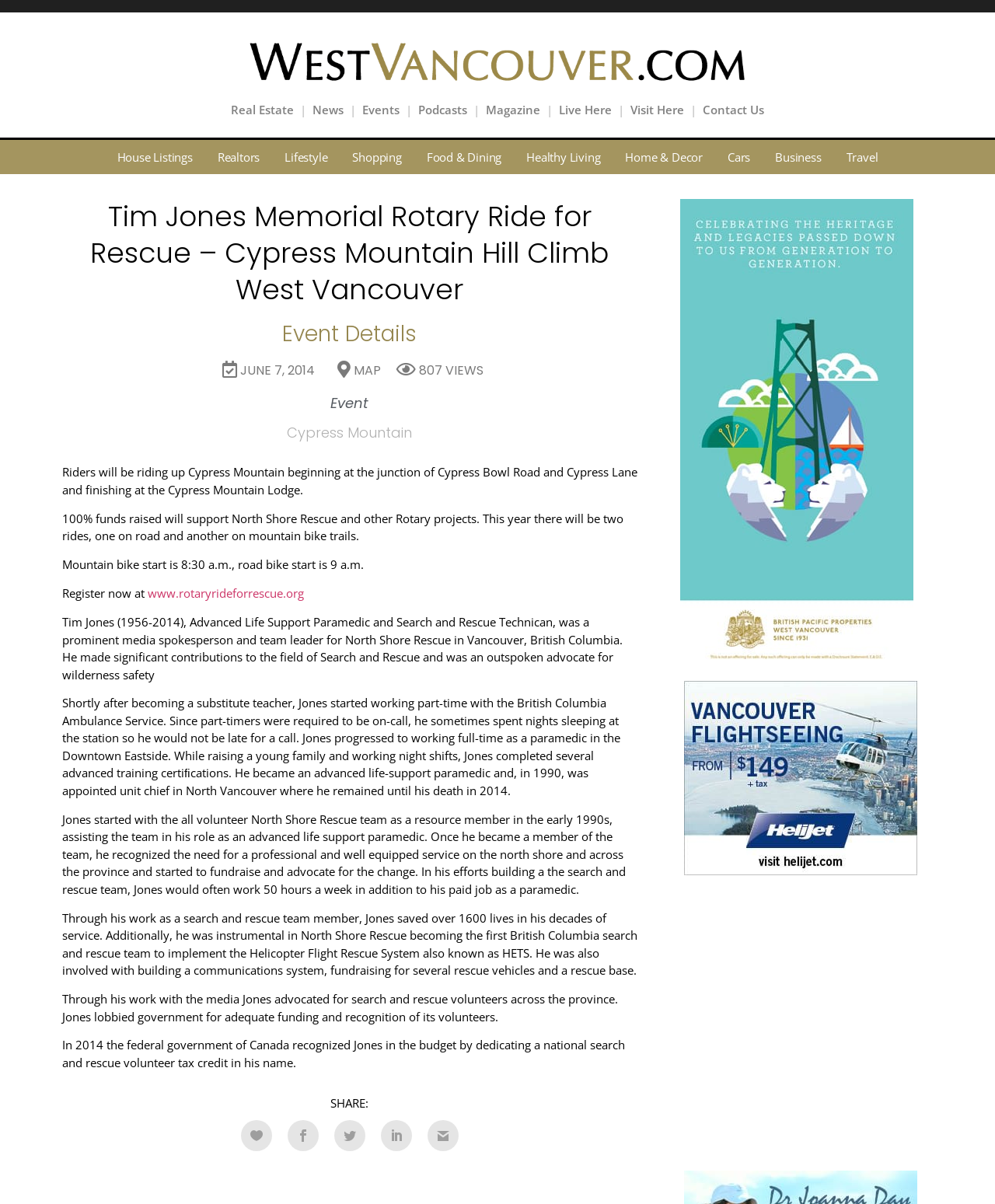Please locate the bounding box coordinates of the element that should be clicked to complete the given instruction: "View the map".

[0.331, 0.3, 0.383, 0.317]